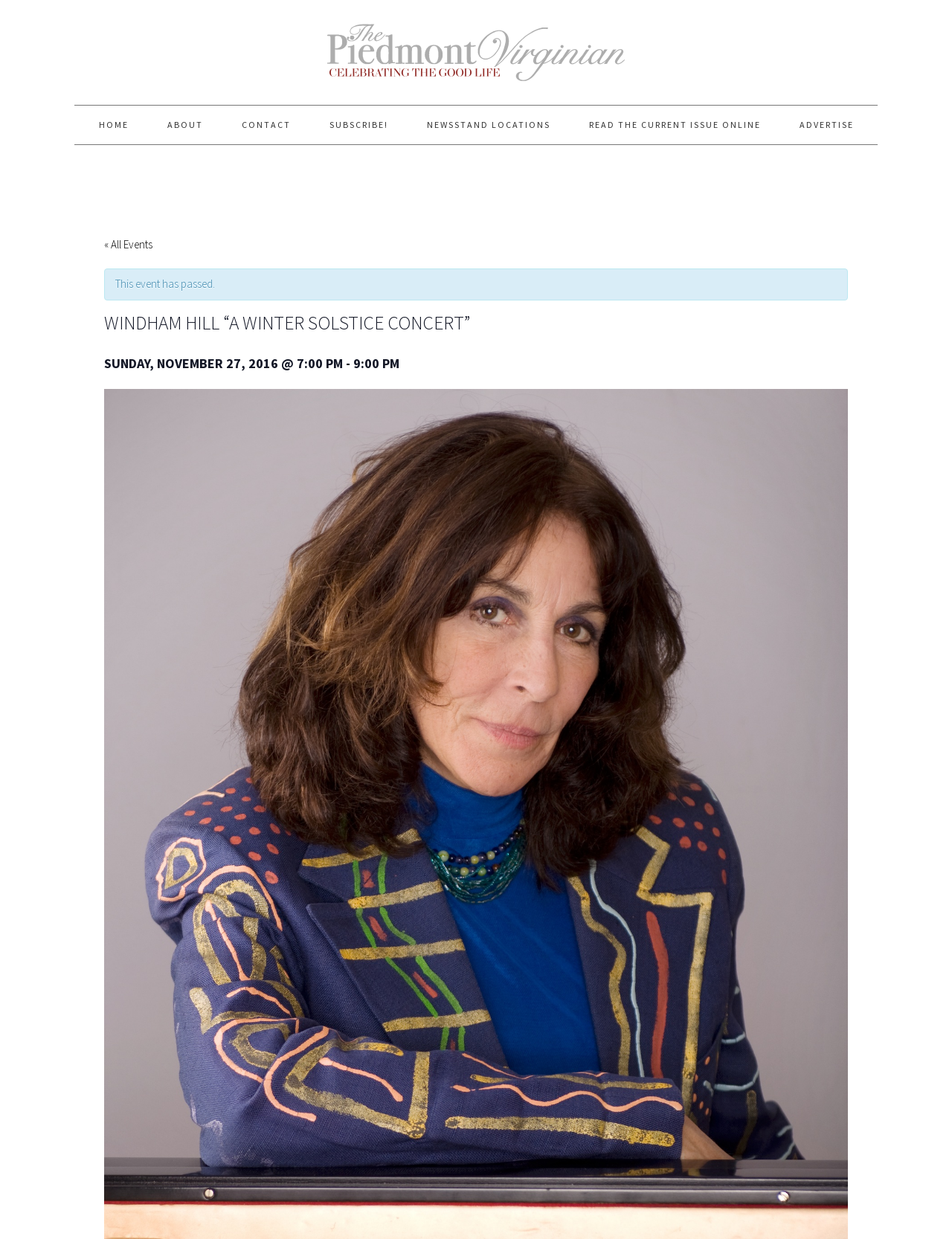Please identify the bounding box coordinates of where to click in order to follow the instruction: "go to home page".

[0.084, 0.085, 0.154, 0.116]